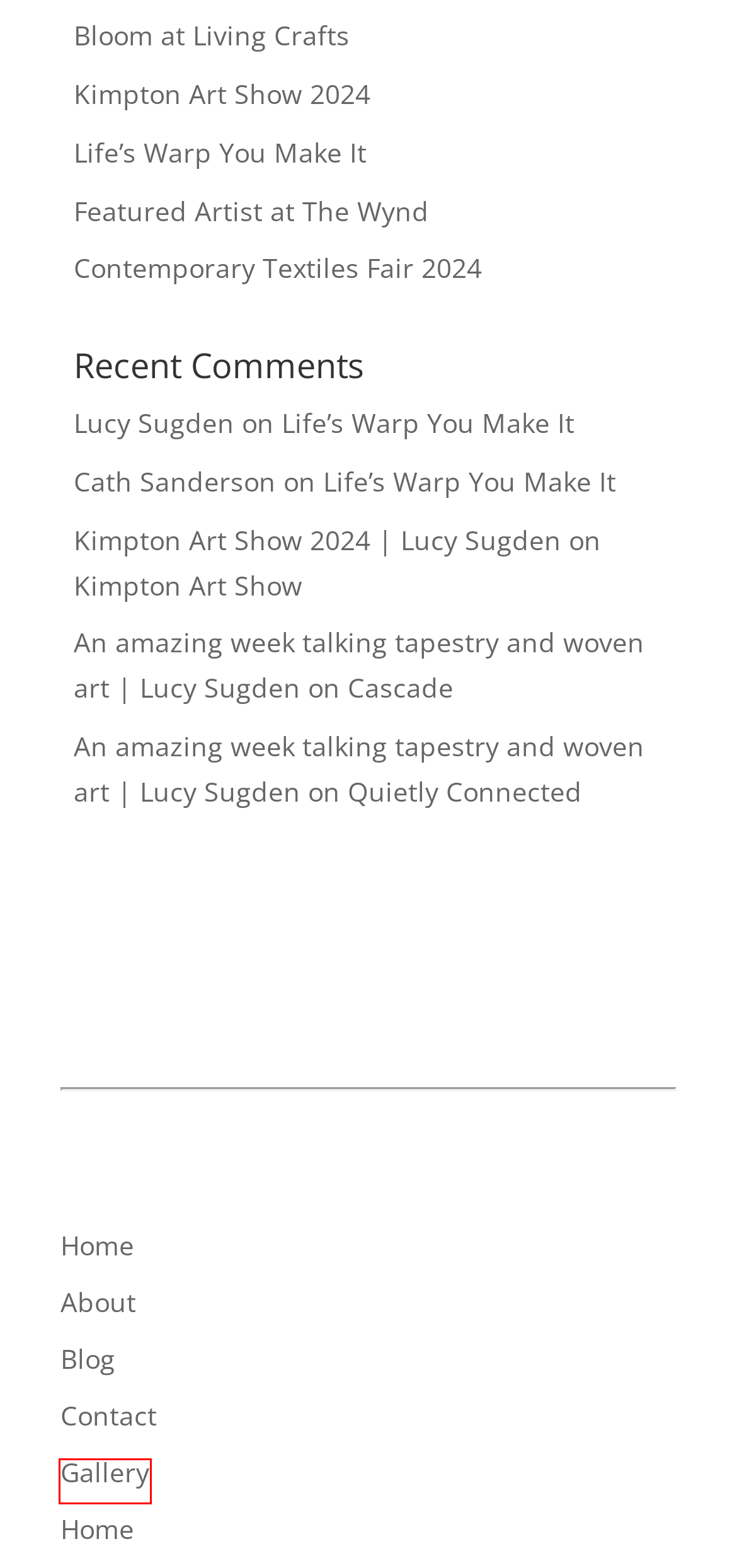Take a look at the provided webpage screenshot featuring a red bounding box around an element. Select the most appropriate webpage description for the page that loads after clicking on the element inside the red bounding box. Here are the candidates:
A. Gallery | Lucy Sugden
B. Kimpton Art Show 2024 | Lucy Sugden
C. Lucy Sugden |
D. Contemporary Textiles Fair 2024 | Lucy Sugden
E. Featured Artist at The Wynd | Lucy Sugden
F. About | Lucy Sugden
G. Bloom at Living Crafts | Lucy Sugden
H. Cascade | Lucy Sugden

A